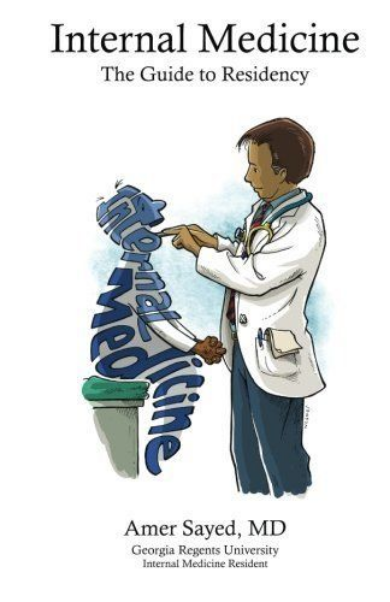Please respond to the question with a concise word or phrase:
What is the title of the book?

Internal Medicine